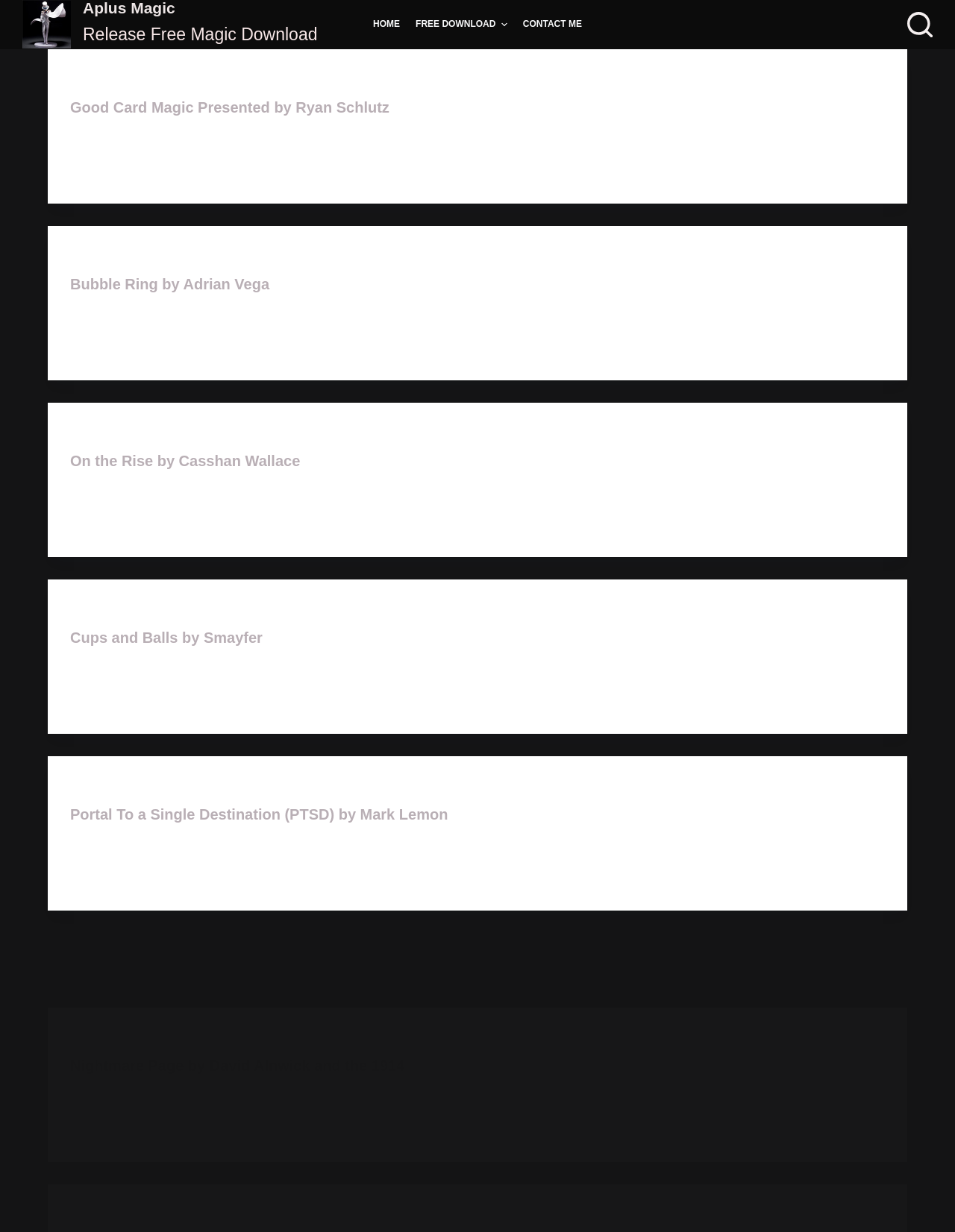Using the provided element description: "Others", identify the bounding box coordinates. The coordinates should be four floats between 0 and 1 in the order [left, top, right, bottom].

[0.073, 0.49, 0.113, 0.498]